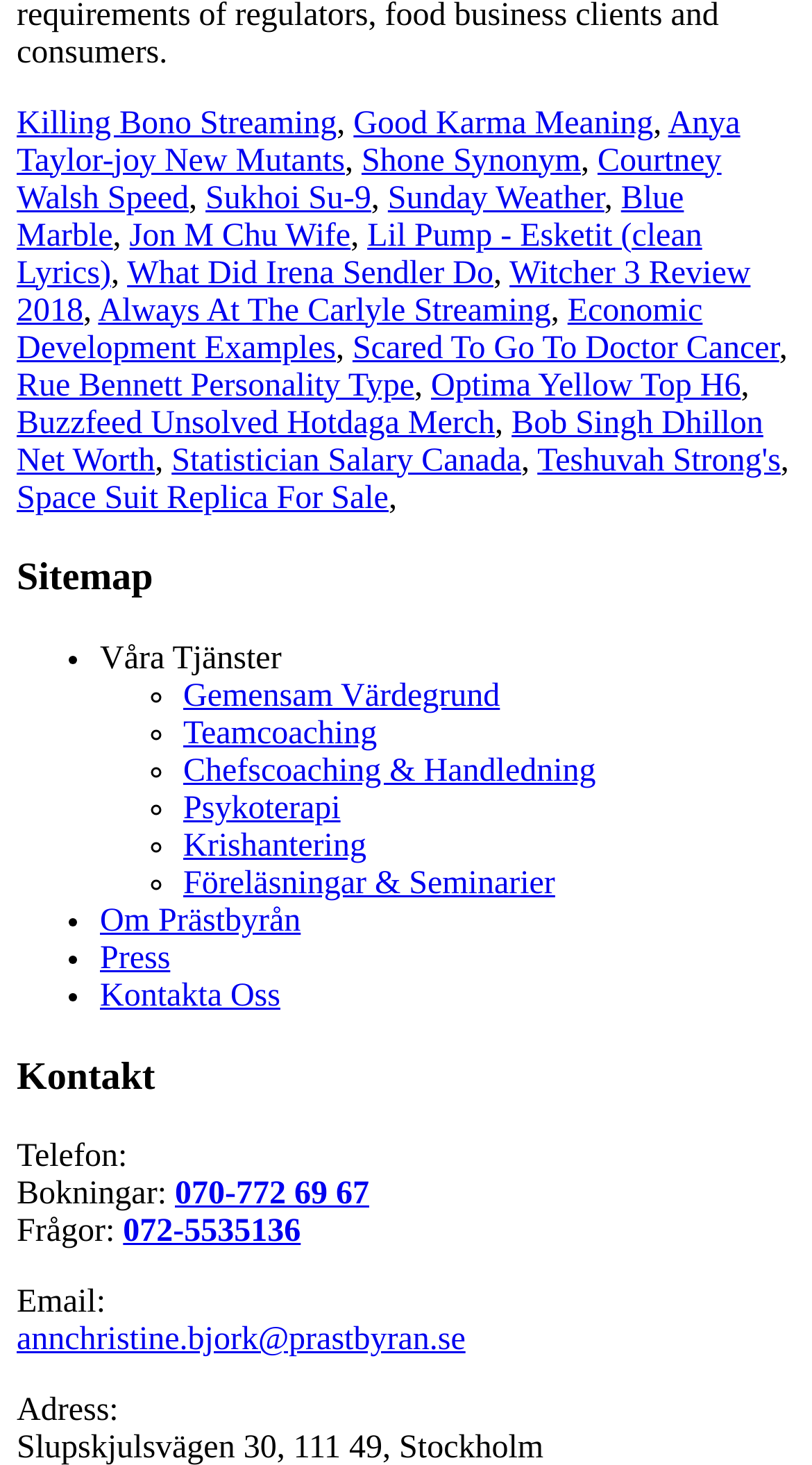Determine the bounding box coordinates for the region that must be clicked to execute the following instruction: "Check 'Telefon:'".

[0.021, 0.778, 0.157, 0.802]